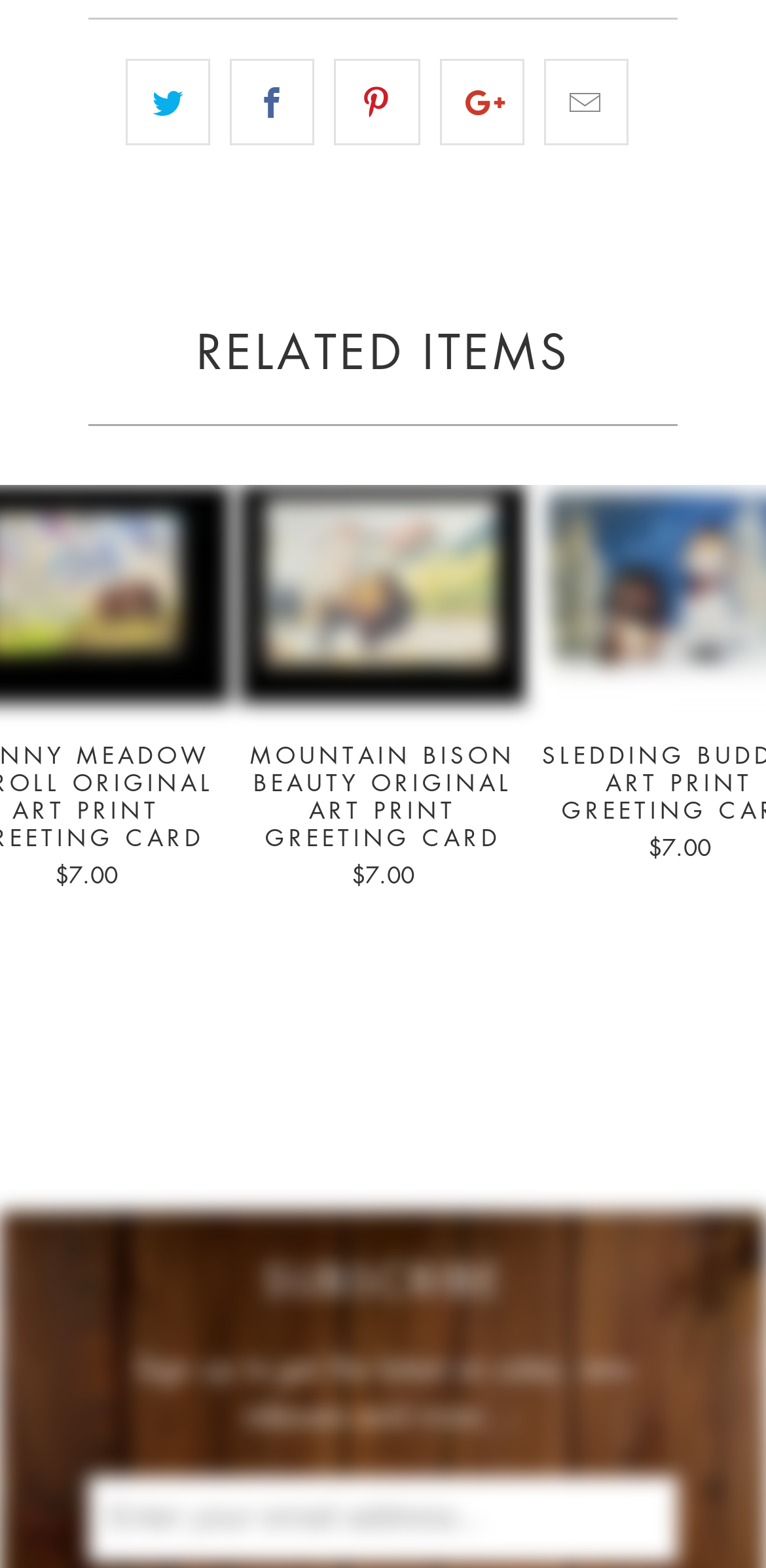Locate the bounding box coordinates of the area that needs to be clicked to fulfill the following instruction: "click the link to Sunny Meadow Stroll Original Art Print Greeting Card". The coordinates should be in the format of four float numbers between 0 and 1, namely [left, top, right, bottom].

[0.709, 0.037, 0.819, 0.092]